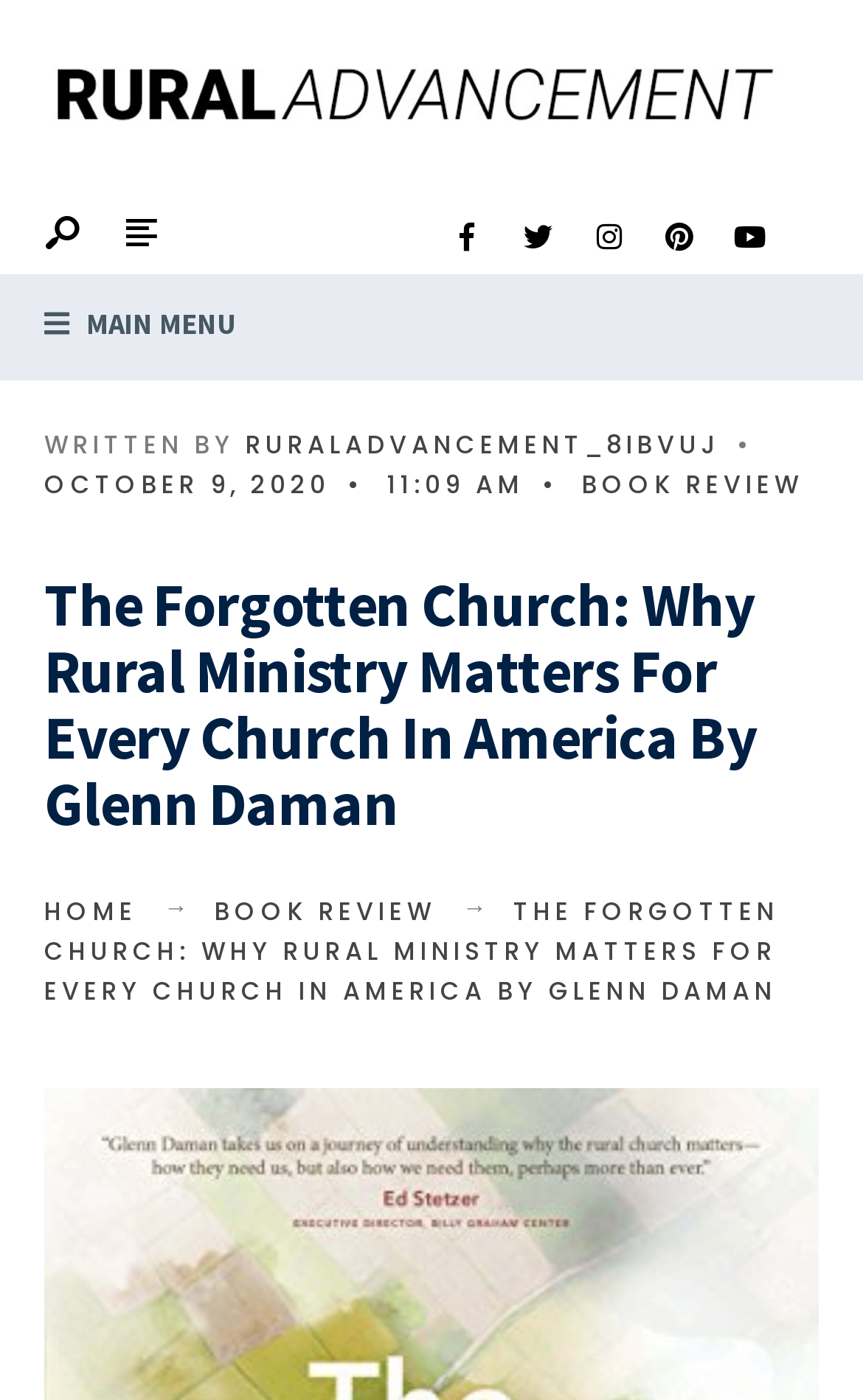Identify the bounding box coordinates for the region of the element that should be clicked to carry out the instruction: "go to Rural Advancement". The bounding box coordinates should be four float numbers between 0 and 1, i.e., [left, top, right, bottom].

[0.051, 0.032, 0.949, 0.101]